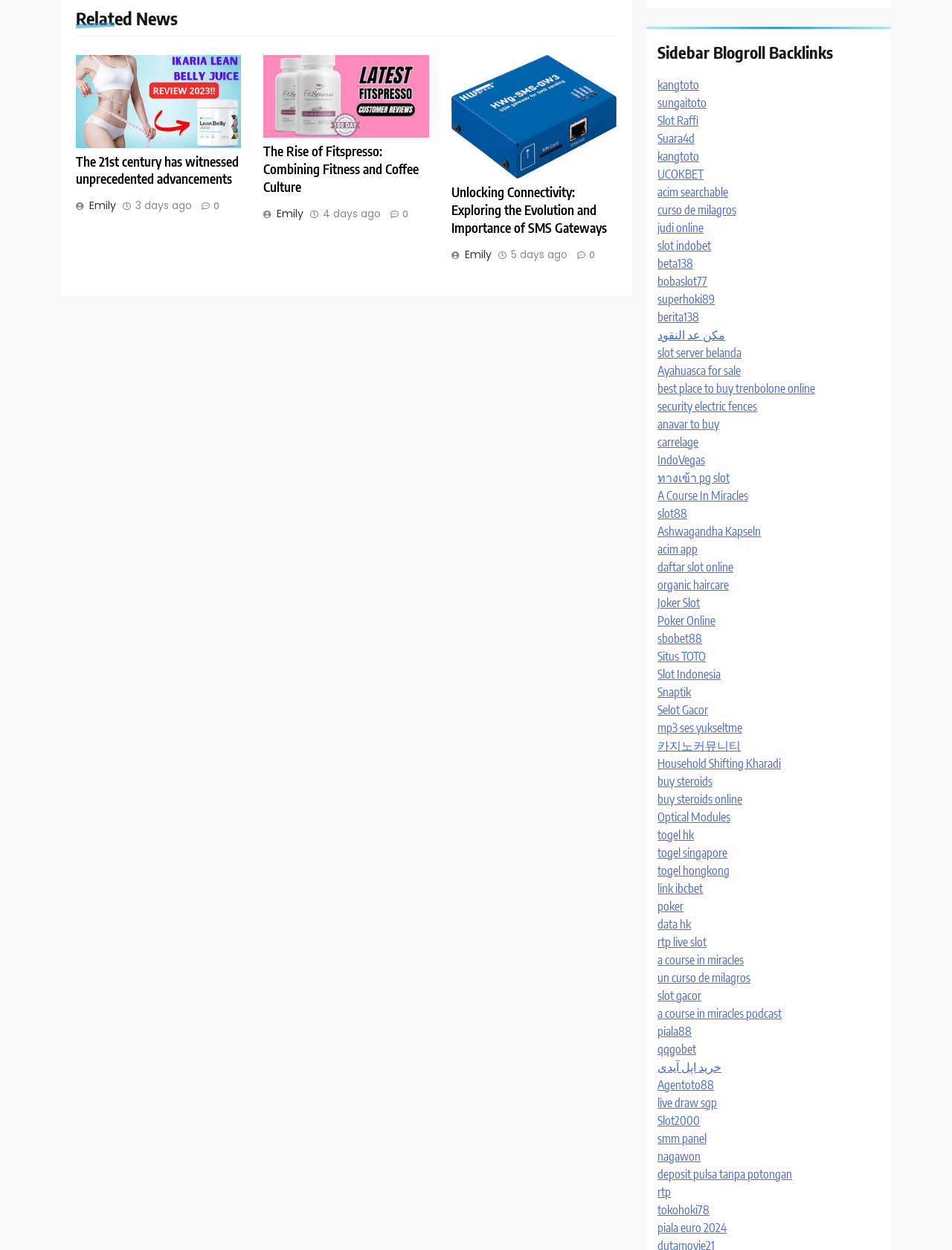Please determine the bounding box coordinates for the element that should be clicked to follow these instructions: "Read the 'The Rise of Fitspresso: Combining Fitness and Coffee Culture' article".

[0.277, 0.114, 0.451, 0.157]